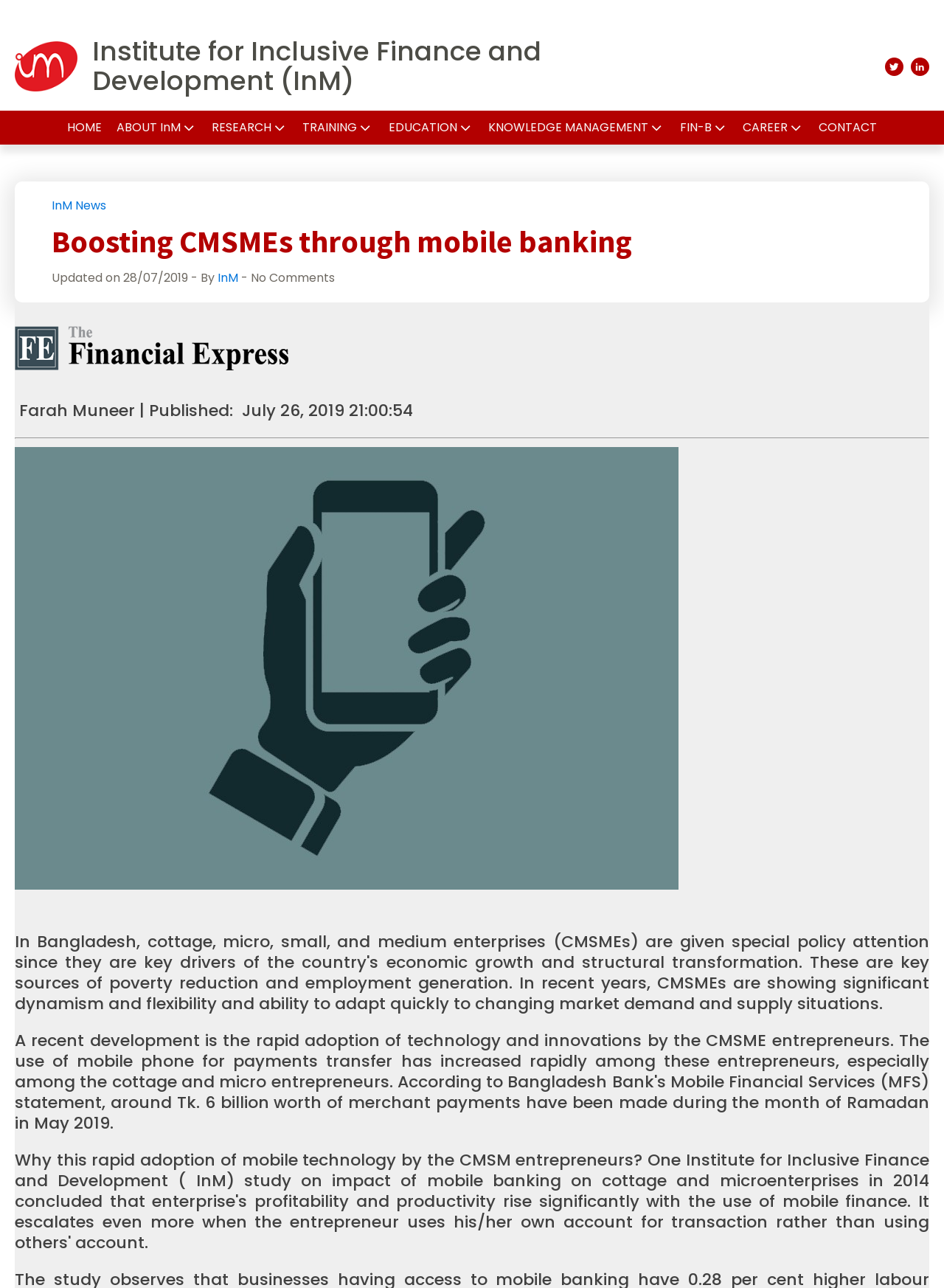Find the bounding box coordinates for the HTML element specified by: "Visit our Twitter".

[0.938, 0.044, 0.957, 0.059]